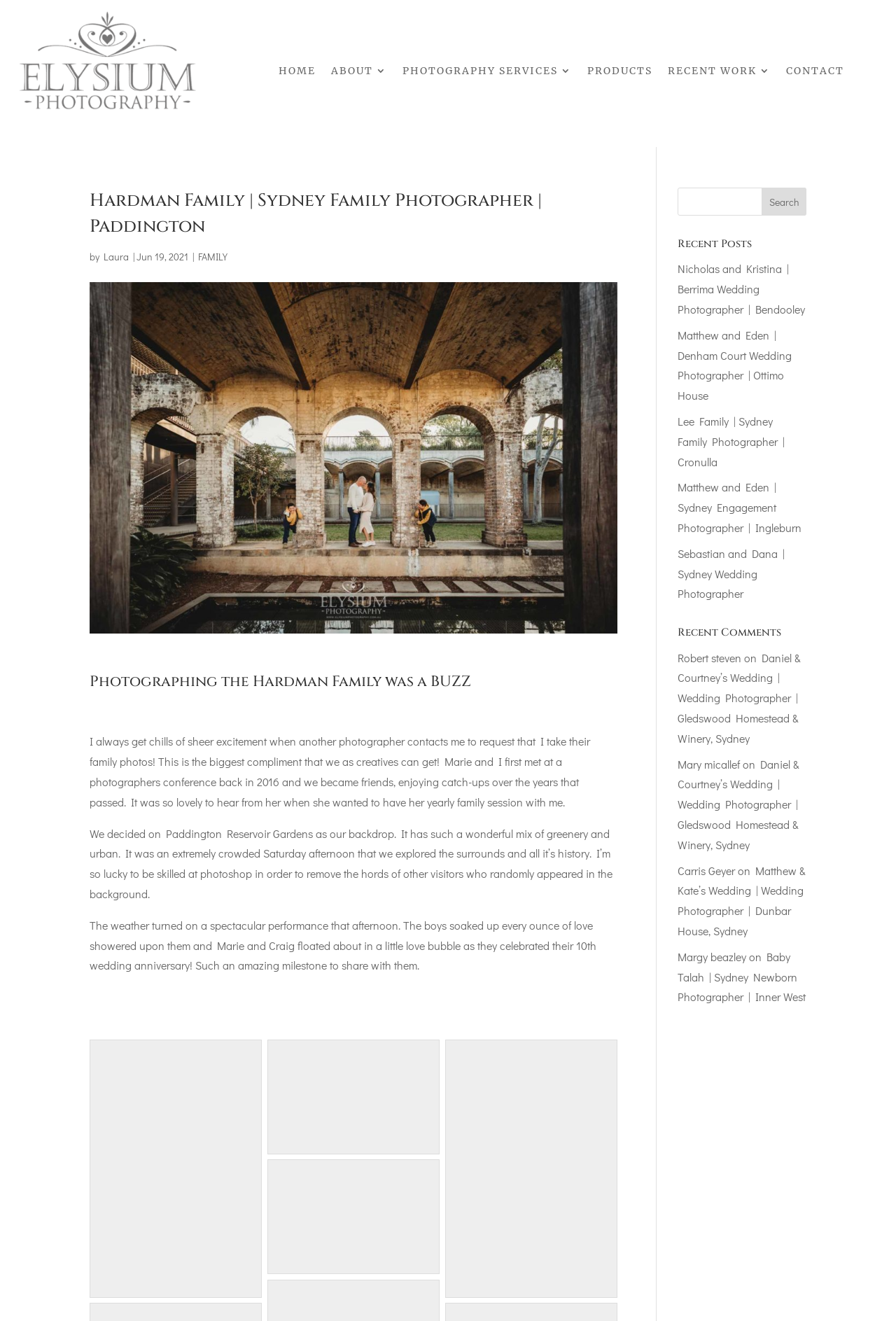Show me the bounding box coordinates of the clickable region to achieve the task as per the instruction: "Search for something".

[0.756, 0.142, 0.9, 0.163]